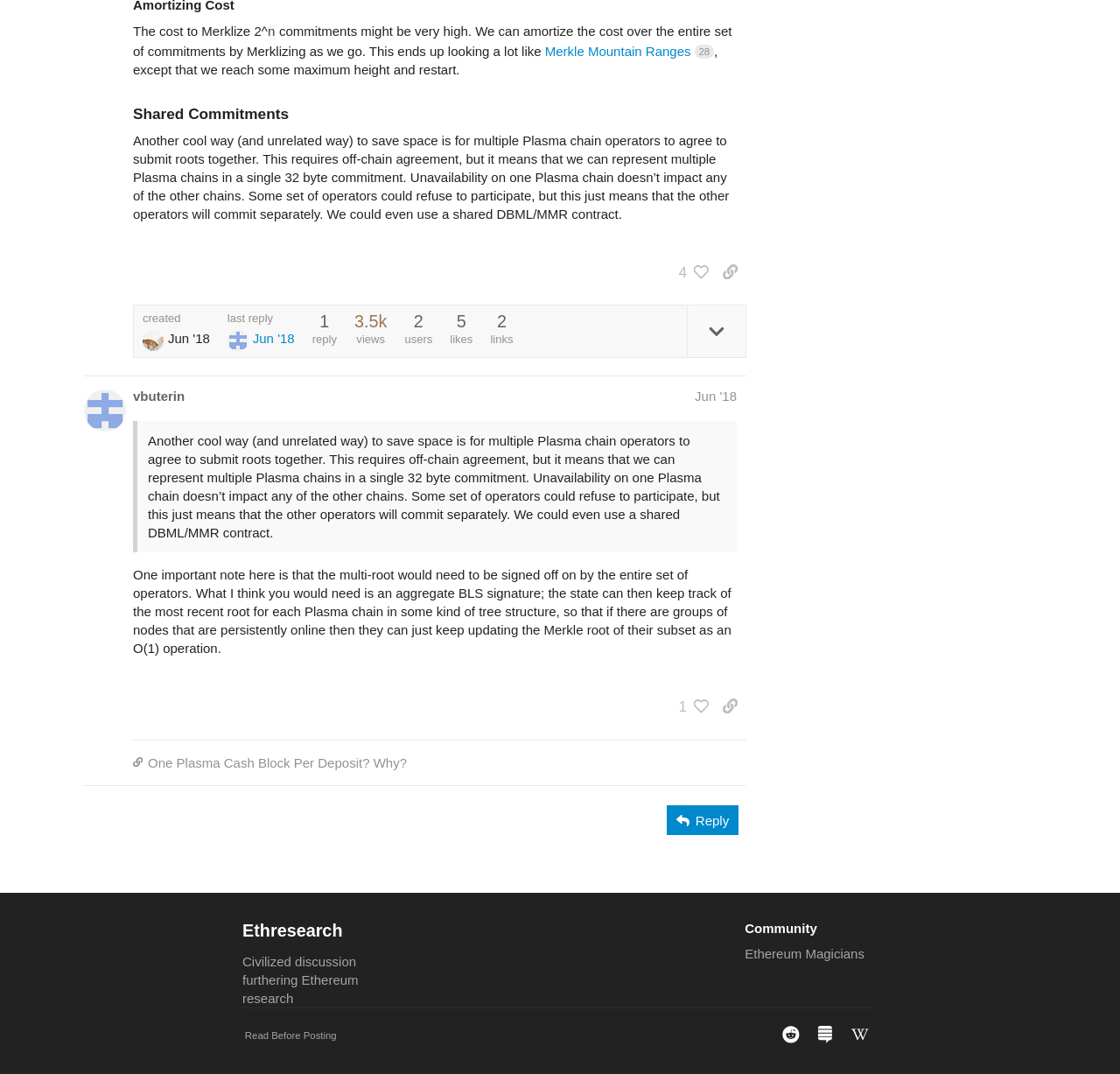Give a one-word or short phrase answer to this question: 
What is the purpose of the 'Reply' button?

To reply to a post